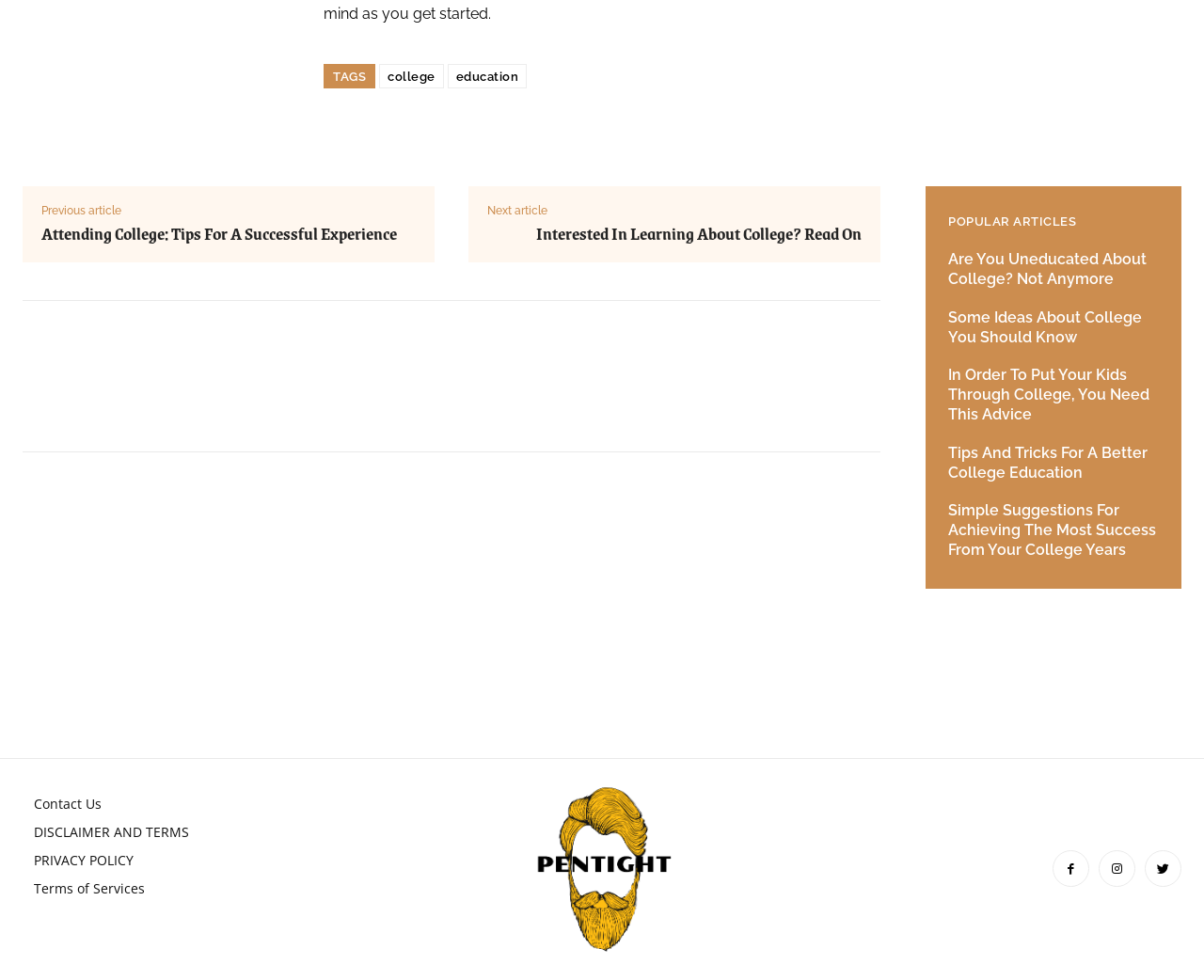Respond to the question below with a single word or phrase: What is the purpose of the links at the bottom of the webpage?

contact and policy information